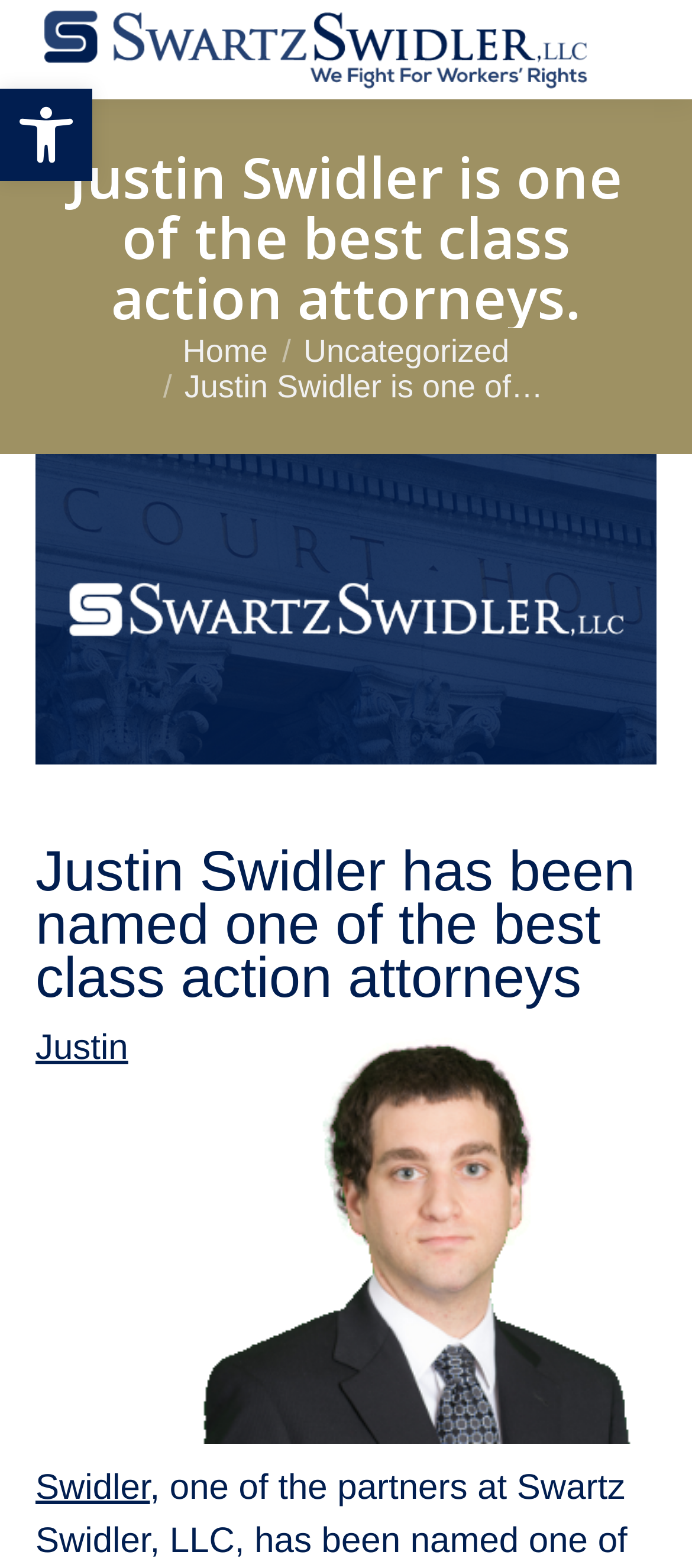Analyze the image and give a detailed response to the question:
What is the focus of Justin Swidler's work?

The focus of Justin Swidler's work can be inferred from the meta description and the heading element 'Justin Swidler has been named one of the best class action attorneys'.